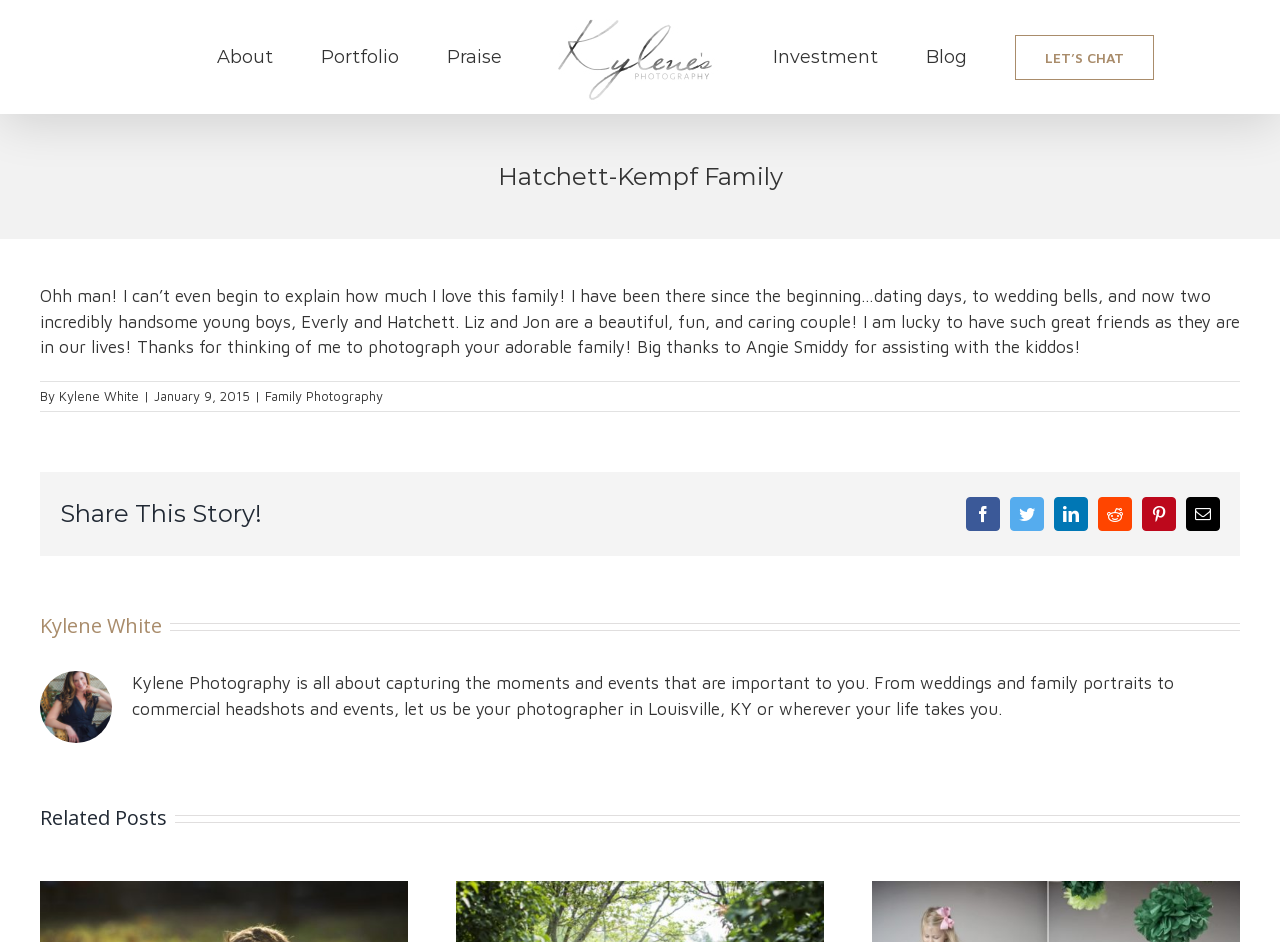Given the description "Let’s Chat", provide the bounding box coordinates of the corresponding UI element.

[0.793, 0.0, 0.901, 0.121]